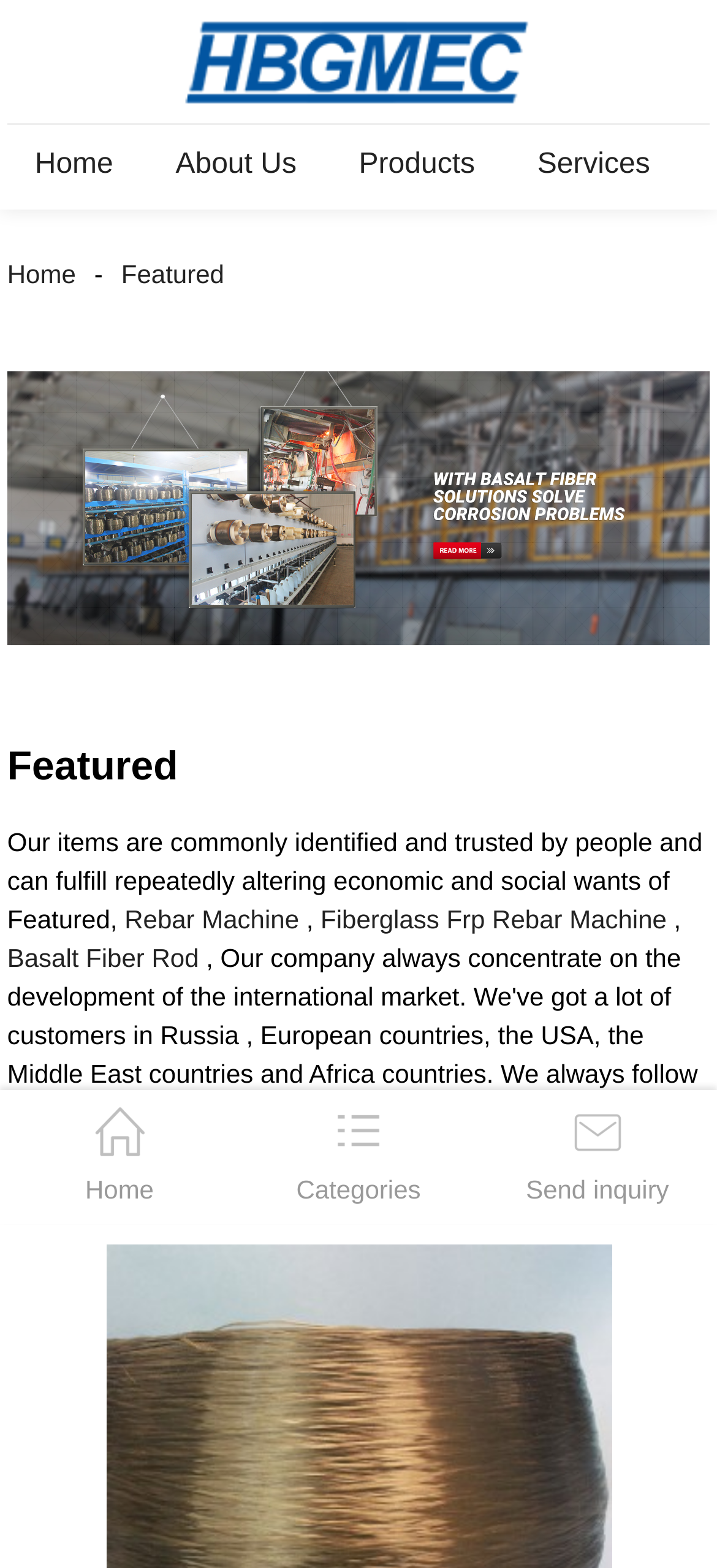Please find and report the bounding box coordinates of the element to click in order to perform the following action: "Click on Home". The coordinates should be expressed as four float numbers between 0 and 1, in the format [left, top, right, bottom].

[0.0, 0.695, 0.333, 0.781]